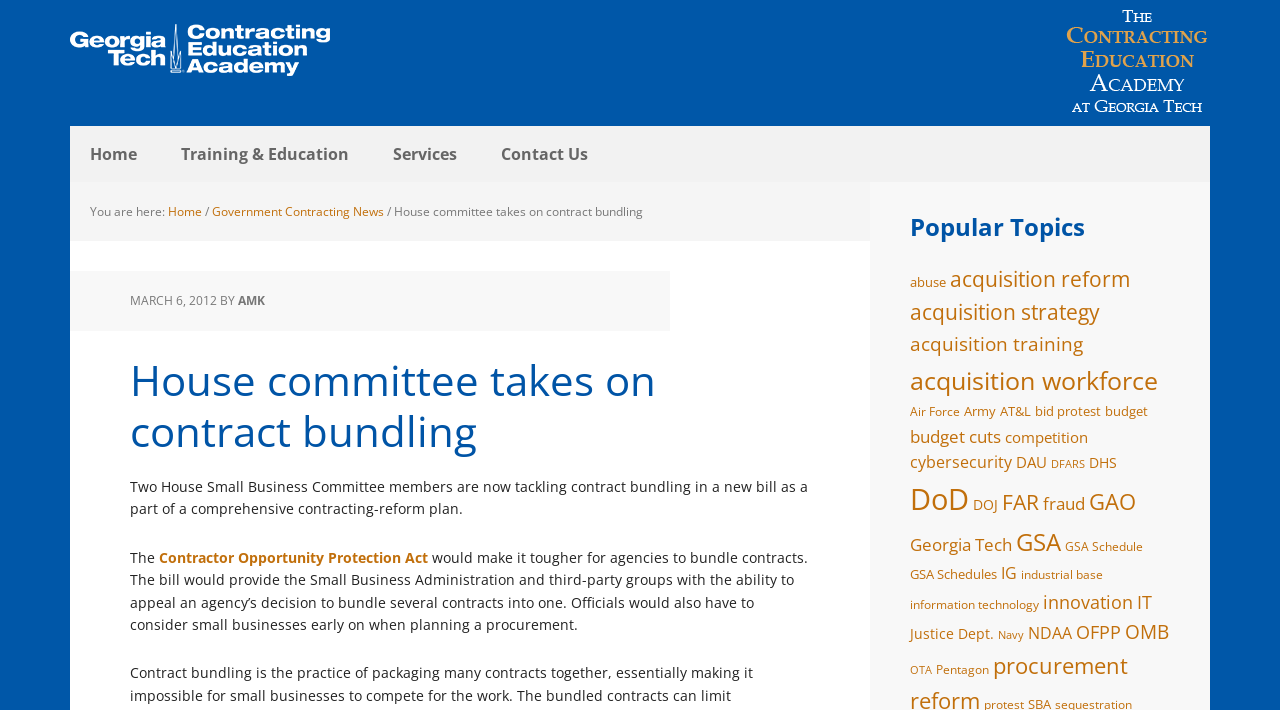Identify the bounding box coordinates necessary to click and complete the given instruction: "Click on the 'Home' link".

[0.055, 0.177, 0.123, 0.256]